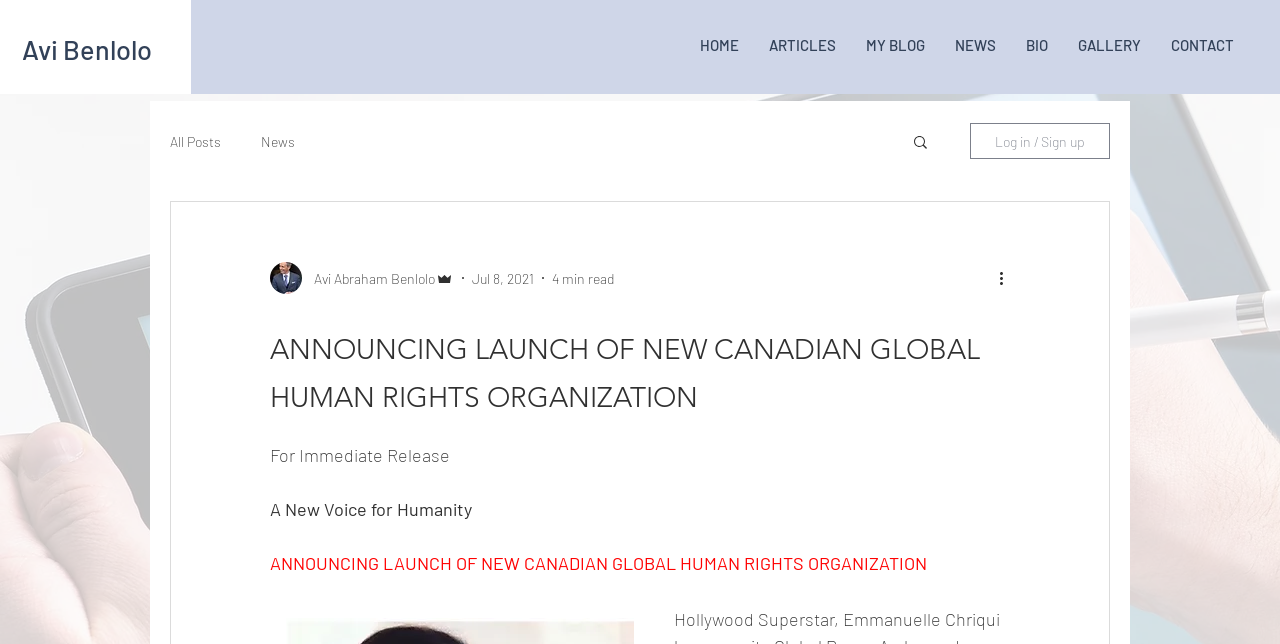What is the name of the organization?
Using the image, respond with a single word or phrase.

New Canadian Global Human Rights Organization